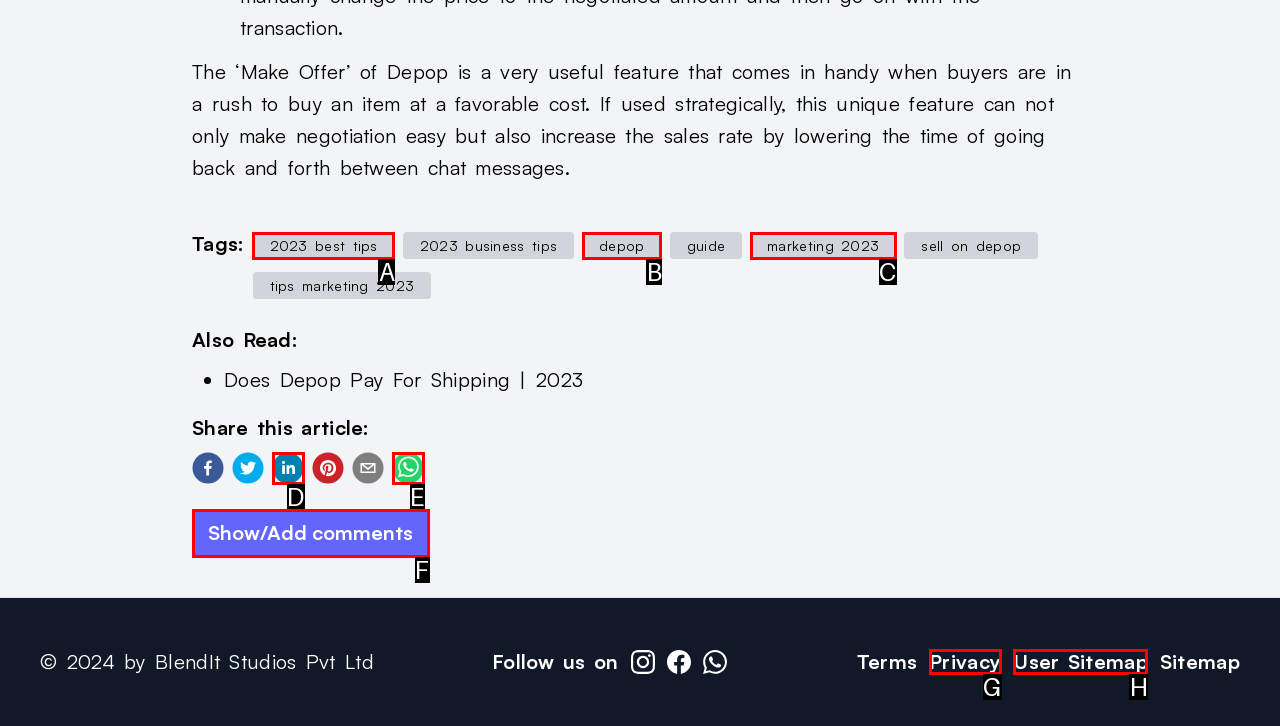Based on the element description: November 2020, choose the best matching option. Provide the letter of the option directly.

None